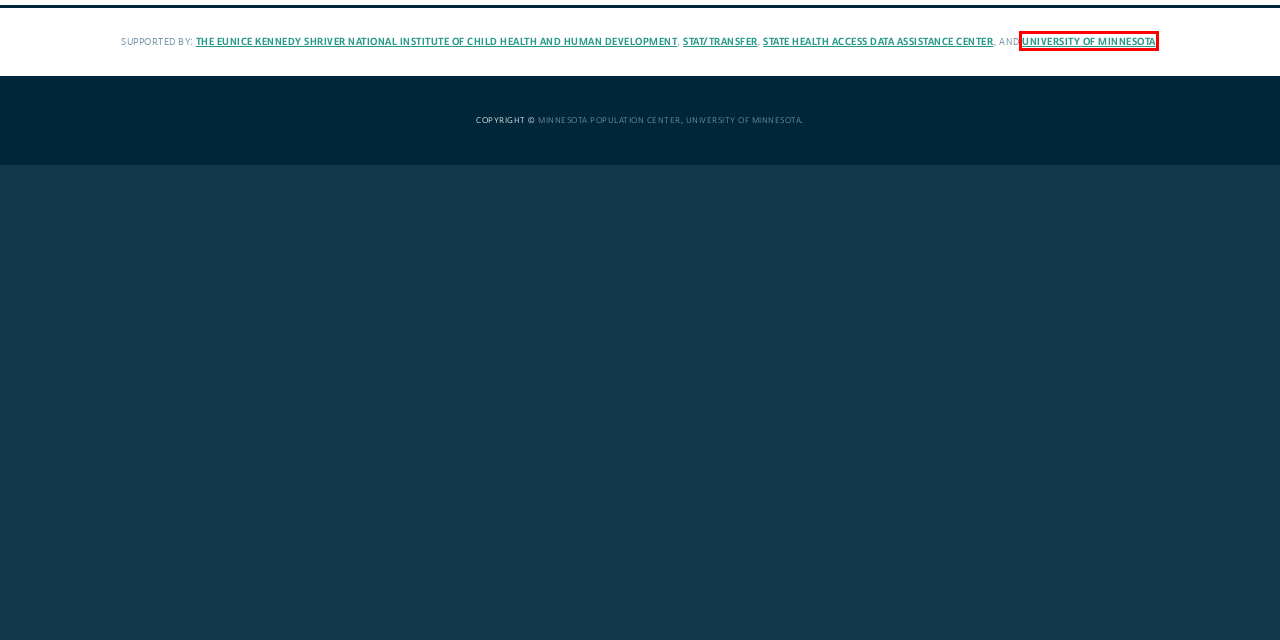Examine the screenshot of the webpage, which includes a red bounding box around an element. Choose the best matching webpage description for the page that will be displayed after clicking the element inside the red bounding box. Here are the candidates:
A. University of Minnesota Twin Cities
B. Homepage | NICHD - Eunice Kennedy Shriver National Institute of Child Health and Human Development
C. IPUMS NHIS
D. Minnesota Population Center | Minnesota Population Center
E. IPUMS Health Surveys
F. Transfer Home - Stat/Transfer Data Conversion Software Utility
G. Homepage | IPUMS
H. Home | SHADAC

A